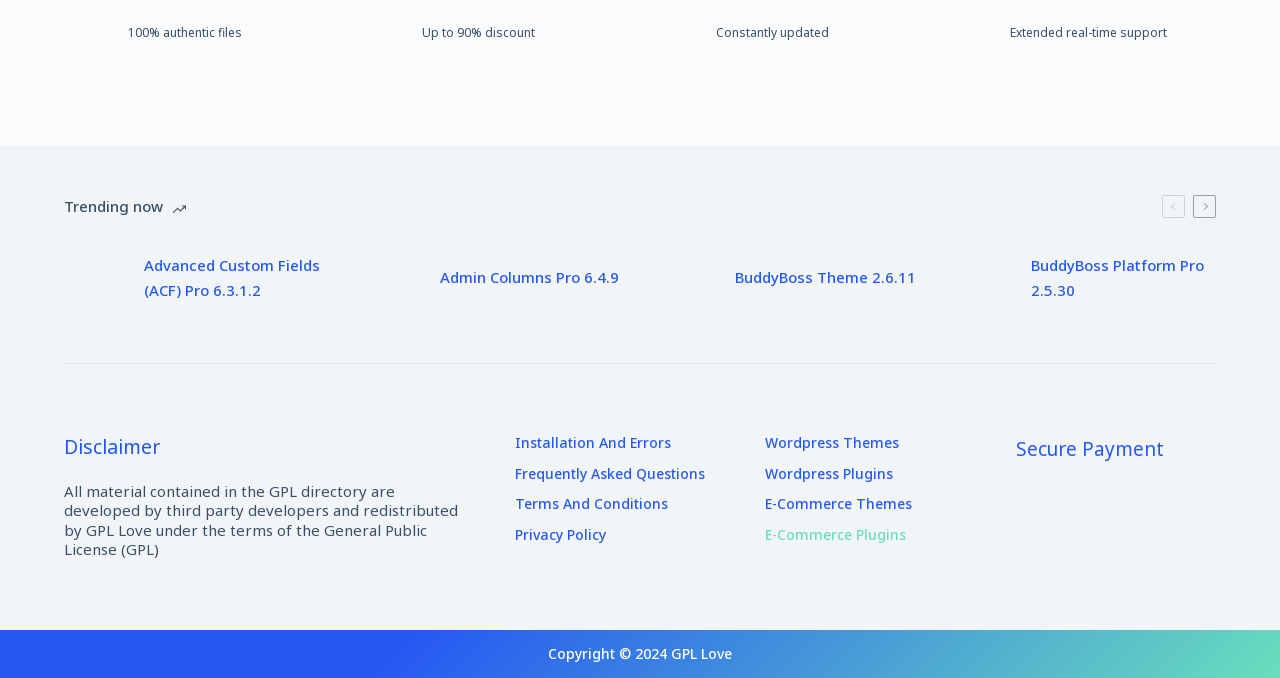Please provide a comprehensive answer to the question based on the screenshot: What is the theme of the first item in the trending section?

The first item in the trending section is a link with an image, and the text associated with the link is 'Advanced Custom Fields (ACF) Pro 6.3.1.2', which suggests that the theme of this item is Advanced Custom Fields (ACF) Pro.